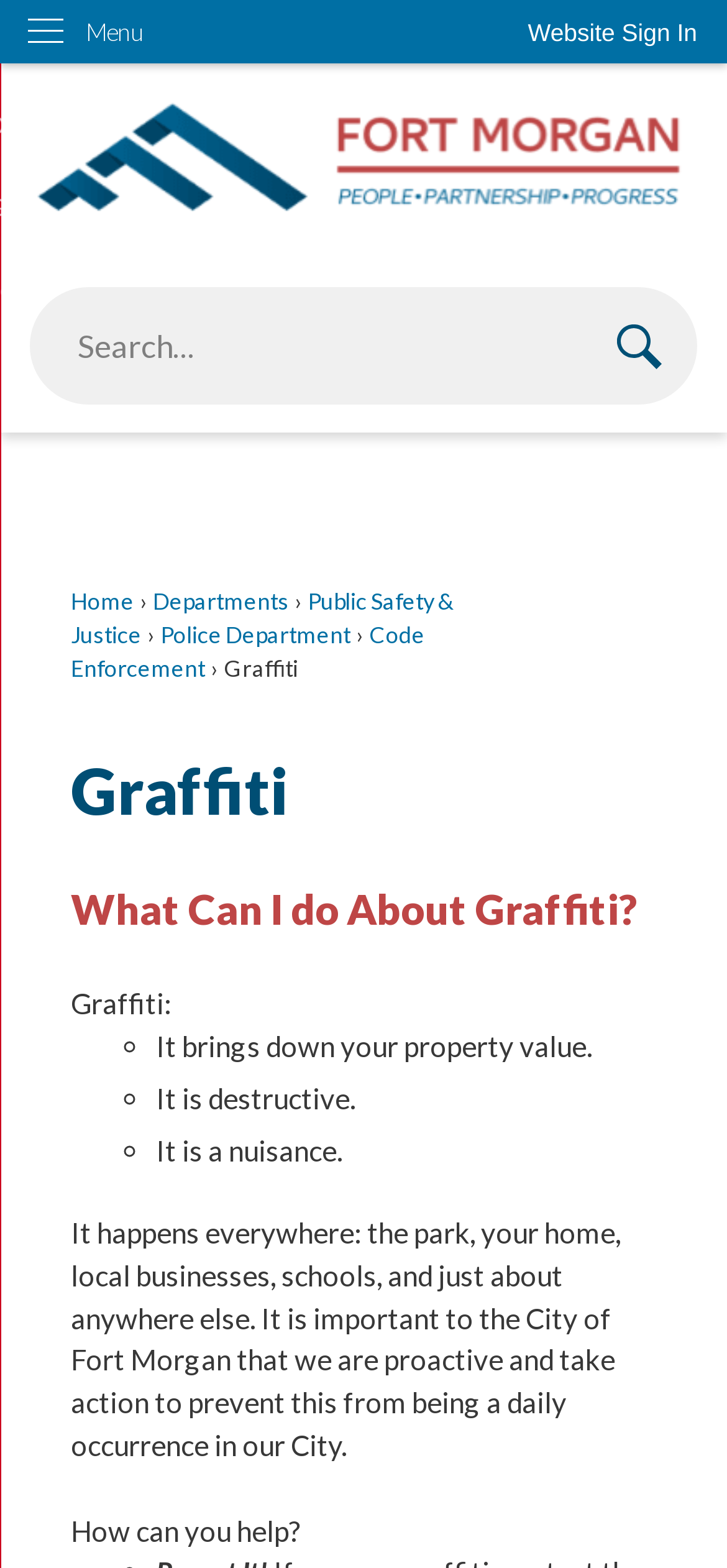Identify the bounding box coordinates of the section to be clicked to complete the task described by the following instruction: "Go to the home page". The coordinates should be four float numbers between 0 and 1, formatted as [left, top, right, bottom].

[0.039, 0.058, 0.961, 0.142]